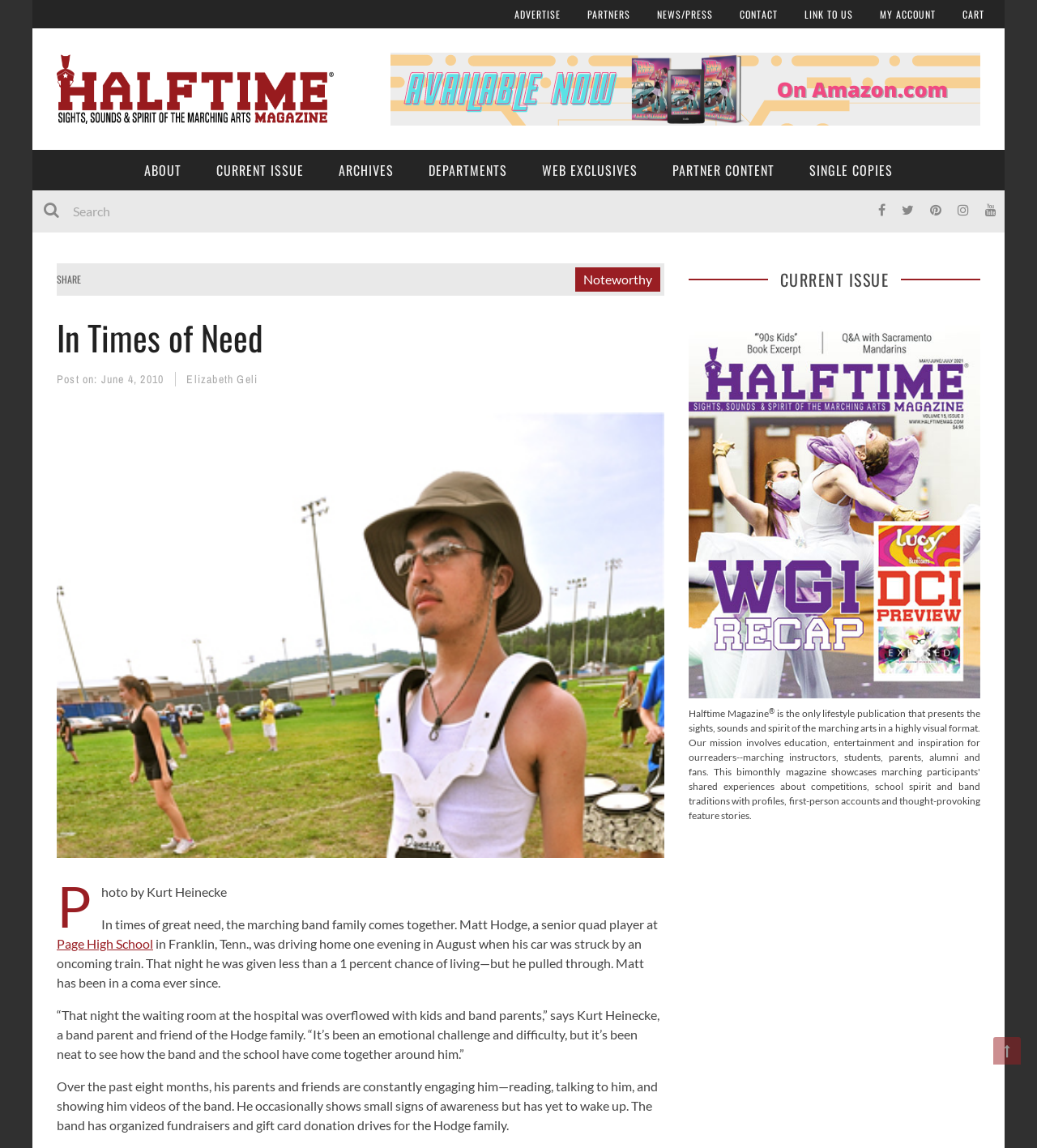Analyze the image and answer the question with as much detail as possible: 
What is the location of Page High School?

I found the answer by reading the article, which mentions that Matt Hodge is a senior quad player at Page High School in Franklin, Tenn.